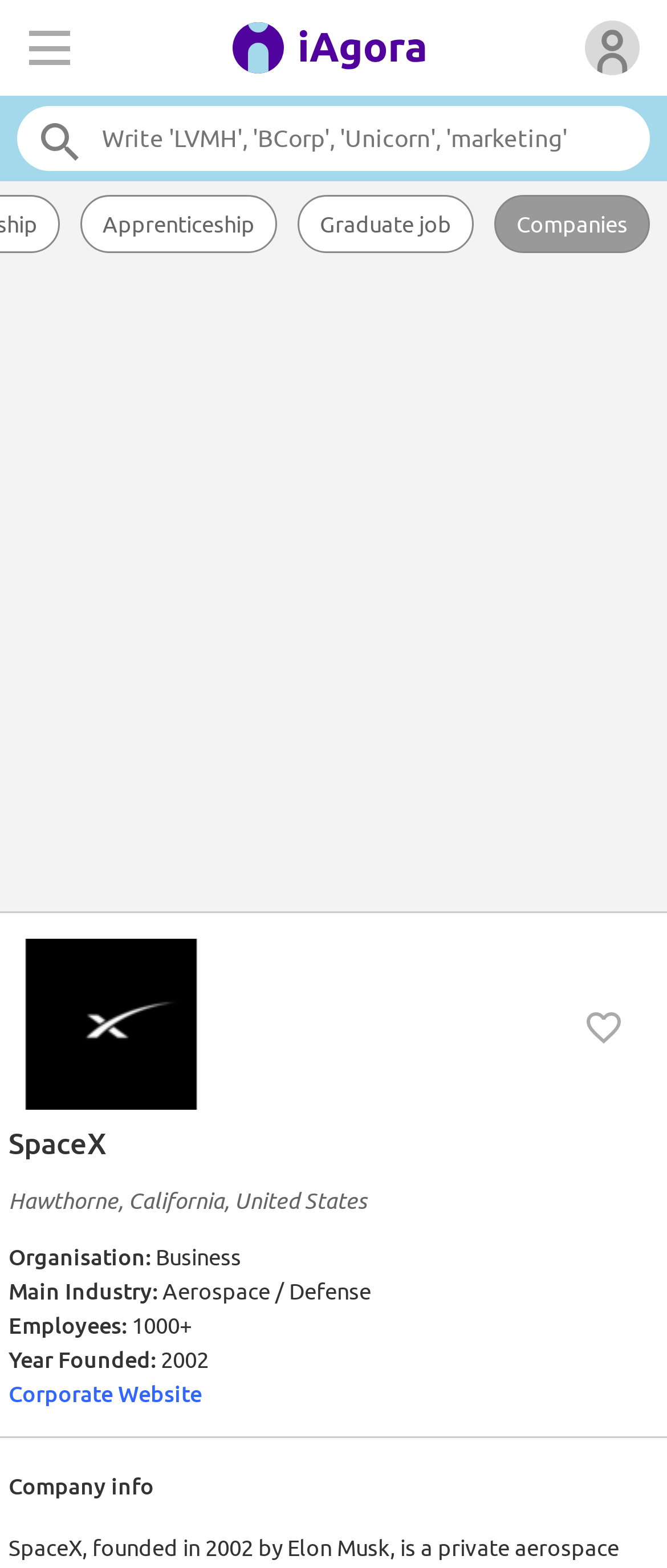From the element description: "aria-label="Advertisement" name="aswift_2" title="Advertisement"", extract the bounding box coordinates of the UI element. The coordinates should be expressed as four float numbers between 0 and 1, in the order [left, top, right, bottom].

[0.0, 0.196, 1.0, 0.551]